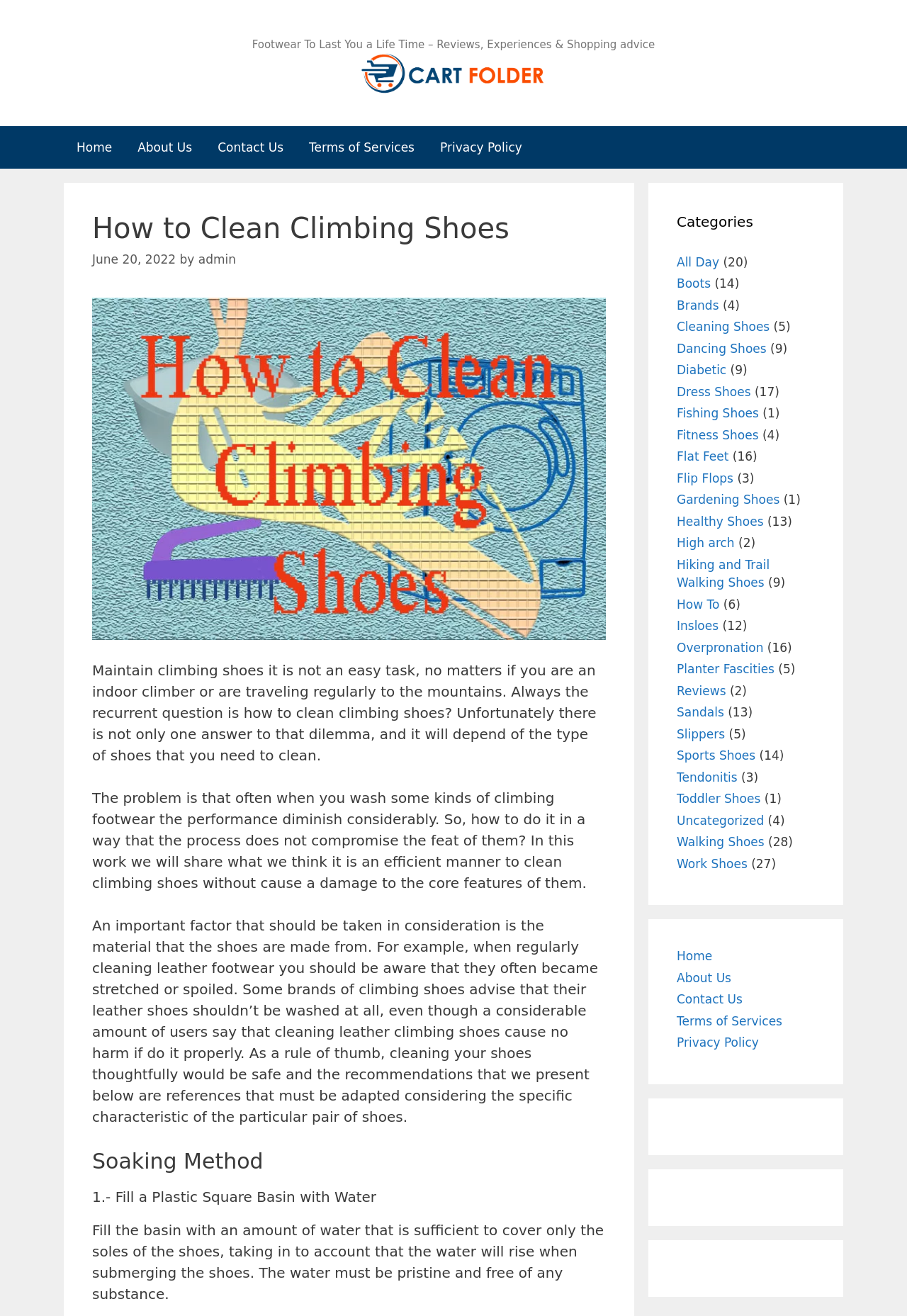What is the first step in the soaking method?
Your answer should be a single word or phrase derived from the screenshot.

Fill a plastic square basin with water